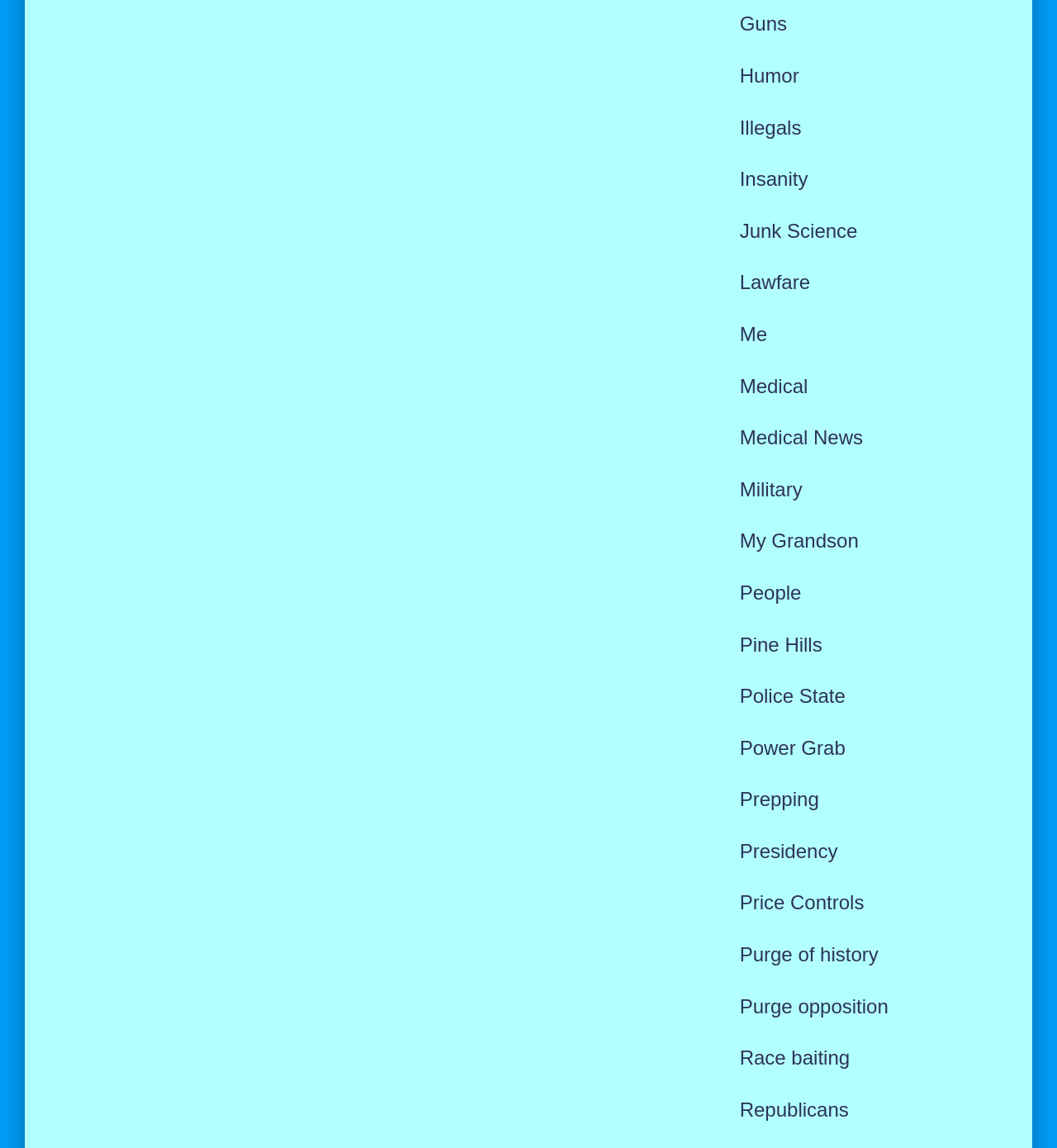Please give the bounding box coordinates of the area that should be clicked to fulfill the following instruction: "Learn about Prepping". The coordinates should be in the format of four float numbers from 0 to 1, i.e., [left, top, right, bottom].

[0.7, 0.687, 0.775, 0.706]